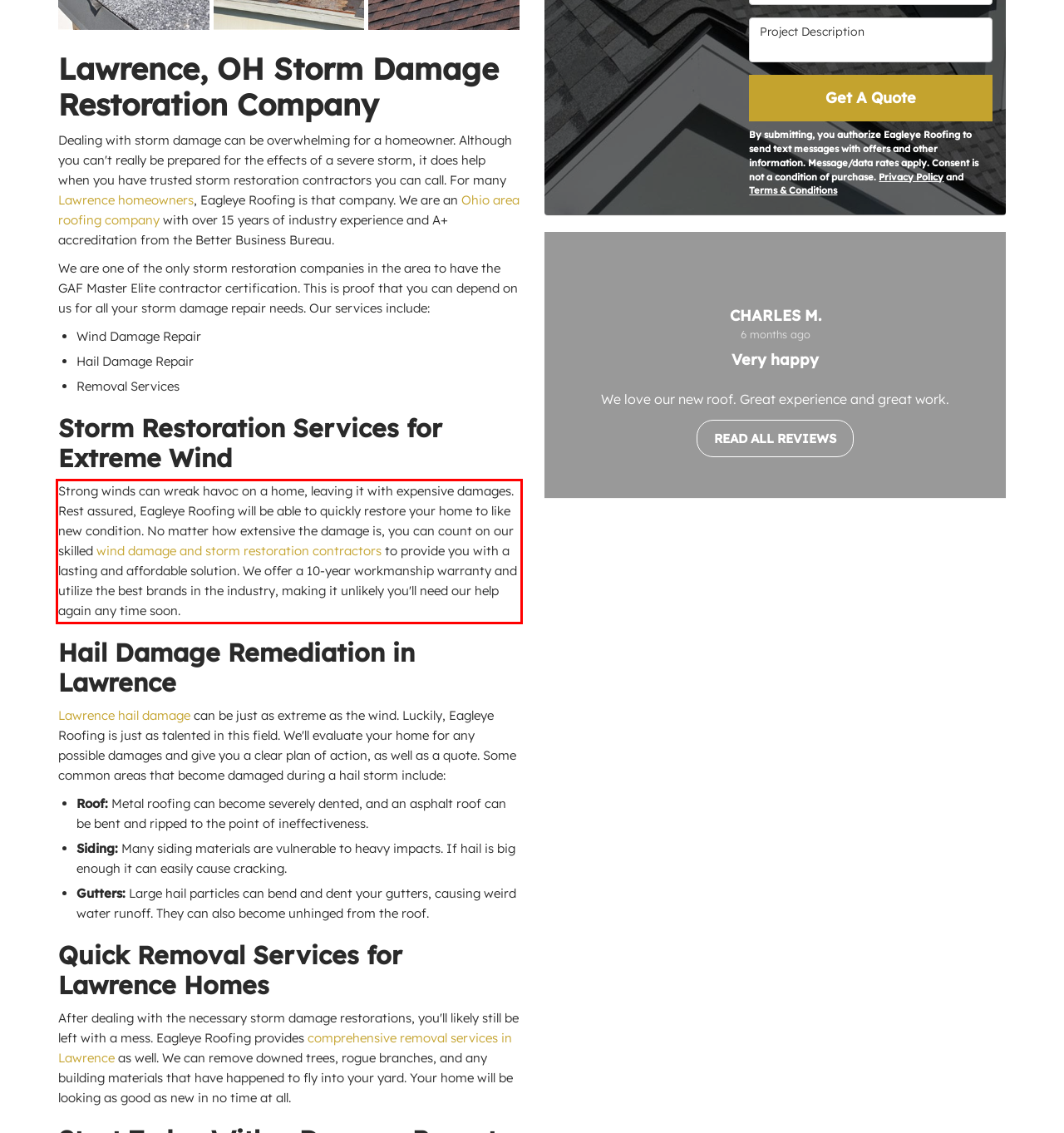Given a screenshot of a webpage, locate the red bounding box and extract the text it encloses.

Strong winds can wreak havoc on a home, leaving it with expensive damages. Rest assured, Eagleye Roofing will be able to quickly restore your home to like new condition. No matter how extensive the damage is, you can count on our skilled wind damage and storm restoration contractors to provide you with a lasting and affordable solution. We offer a 10-year workmanship warranty and utilize the best brands in the industry, making it unlikely you'll need our help again any time soon.